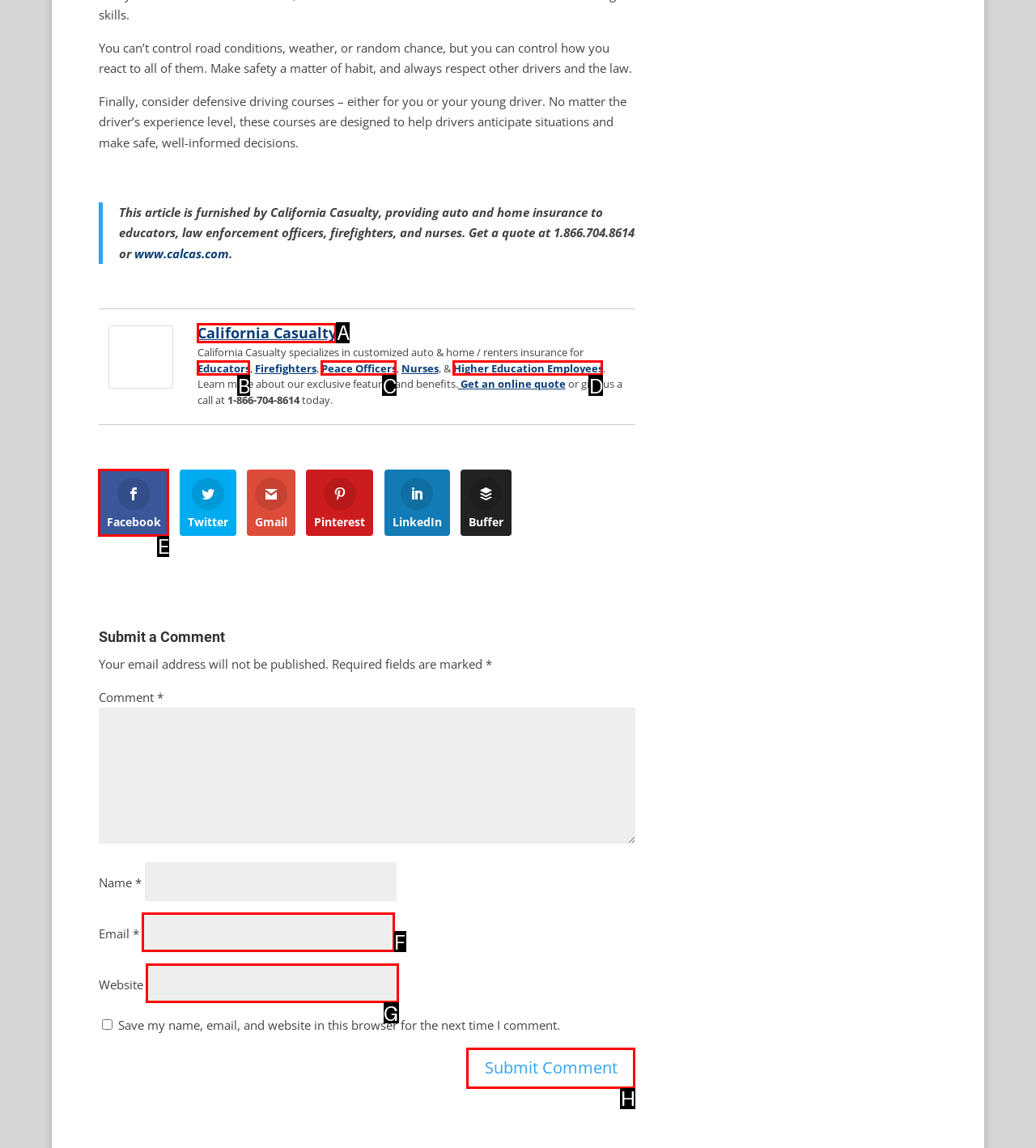Figure out which option to click to perform the following task: Follow California Casualty on Facebook
Provide the letter of the correct option in your response.

E